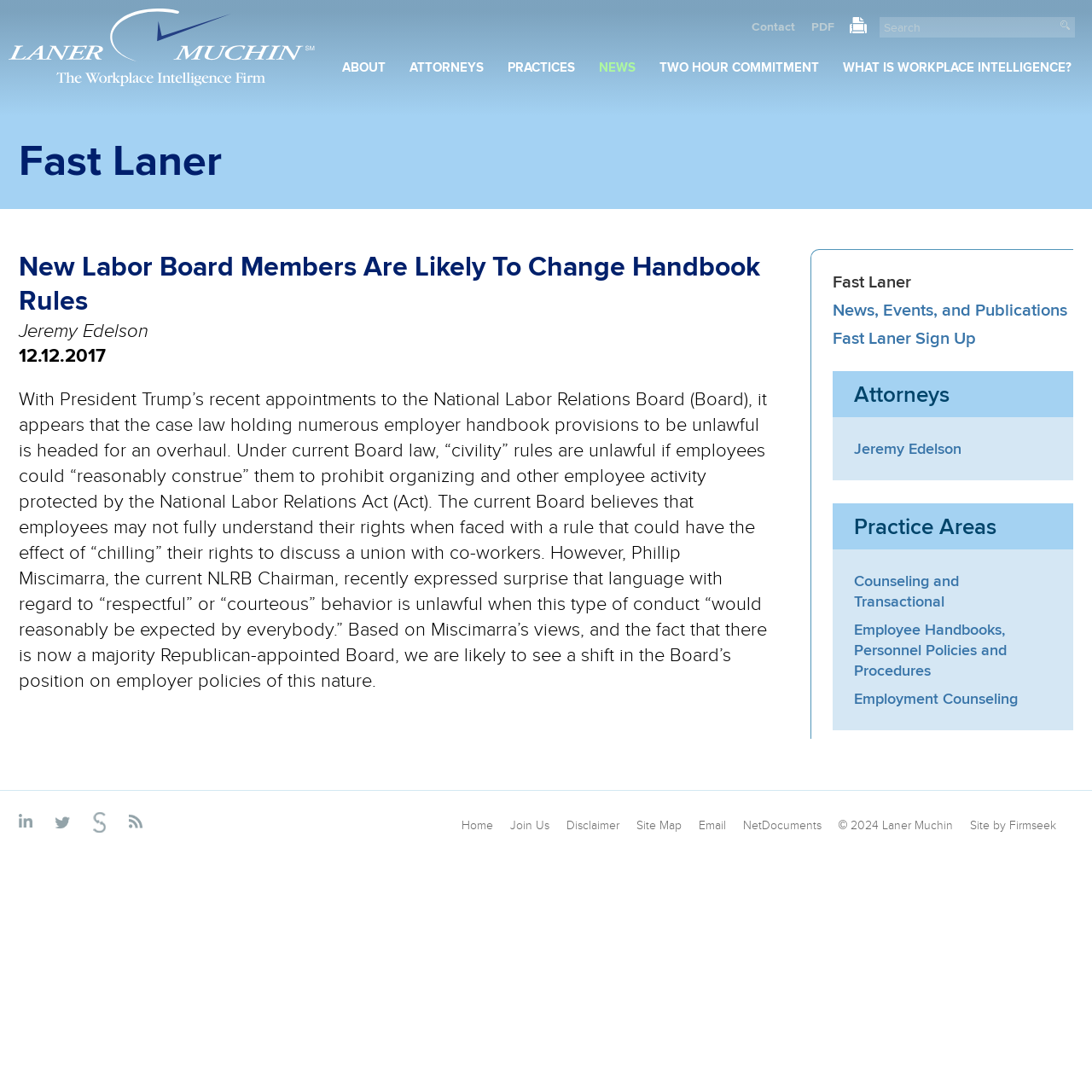What is the name of the law firm?
Answer the question with a detailed explanation, including all necessary information.

The name of the law firm can be found in the top-left corner of the webpage, where it is written as 'Laner Muchin Employment Law Firm | Attorneys | Lawyers'.